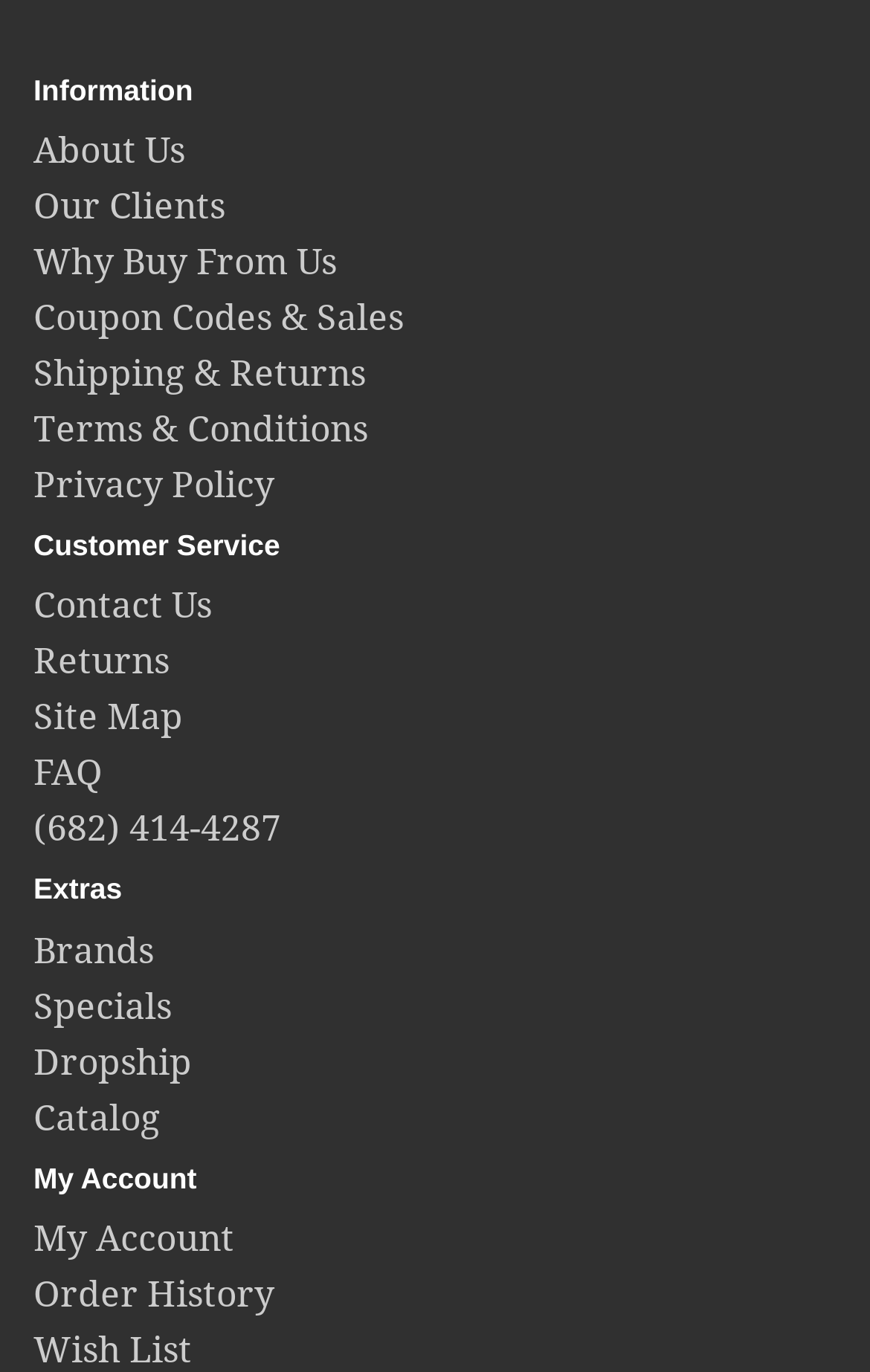Highlight the bounding box coordinates of the element you need to click to perform the following instruction: "Contact customer service."

[0.038, 0.426, 0.244, 0.457]